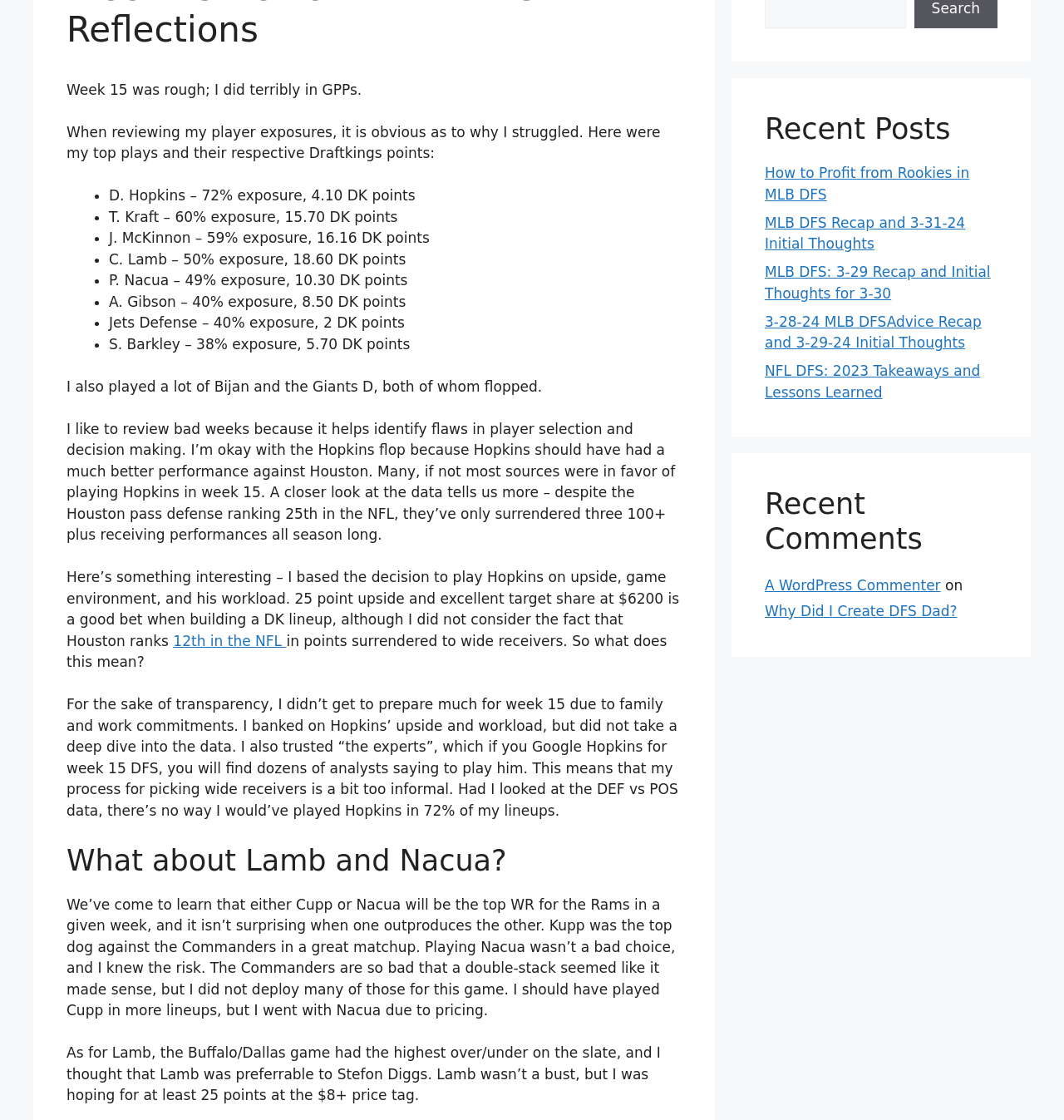Given the description "12th in the NFL", determine the bounding box of the corresponding UI element.

[0.163, 0.565, 0.269, 0.58]